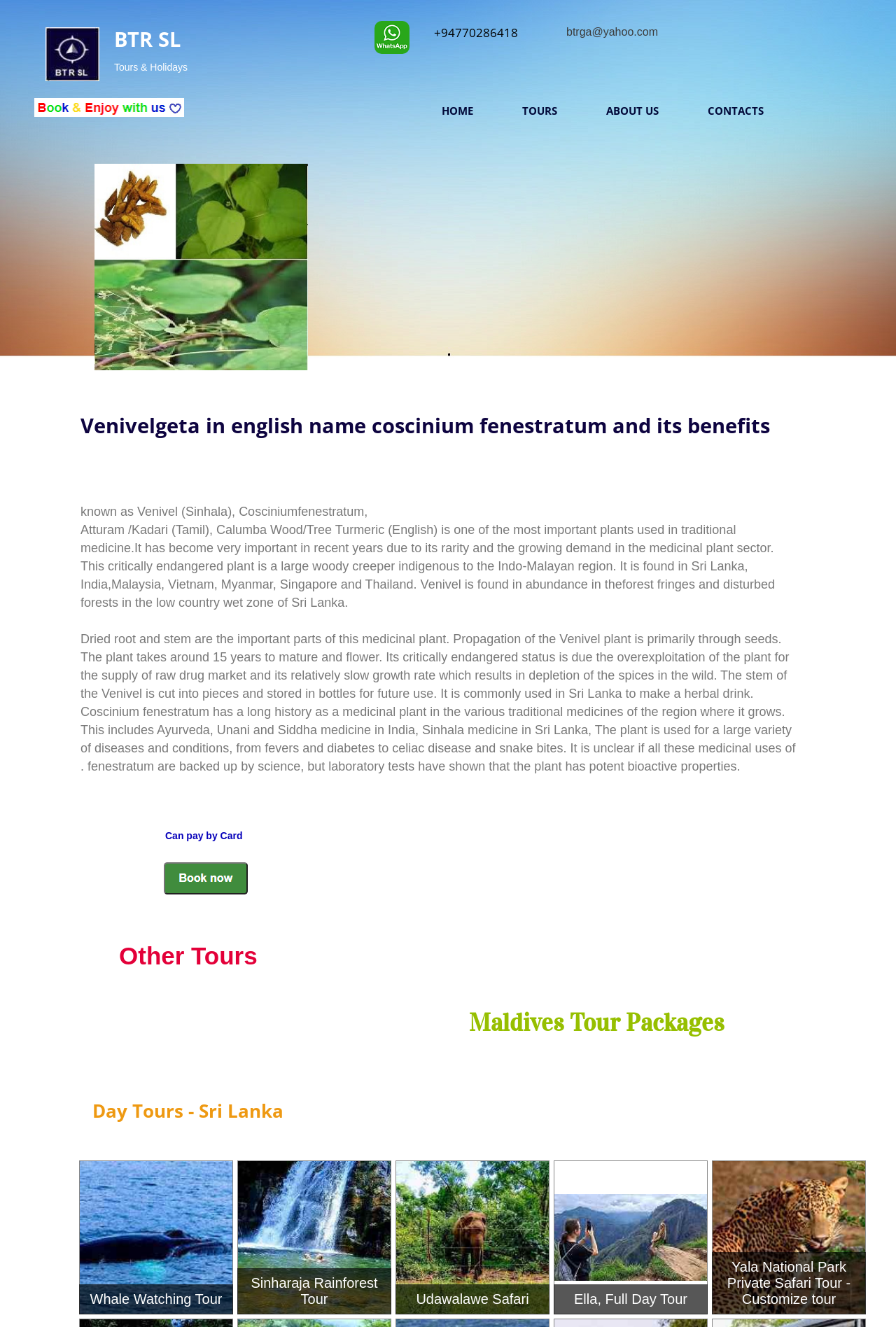Determine the bounding box coordinates for the area that should be clicked to carry out the following instruction: "Click HOME".

[0.477, 0.074, 0.544, 0.093]